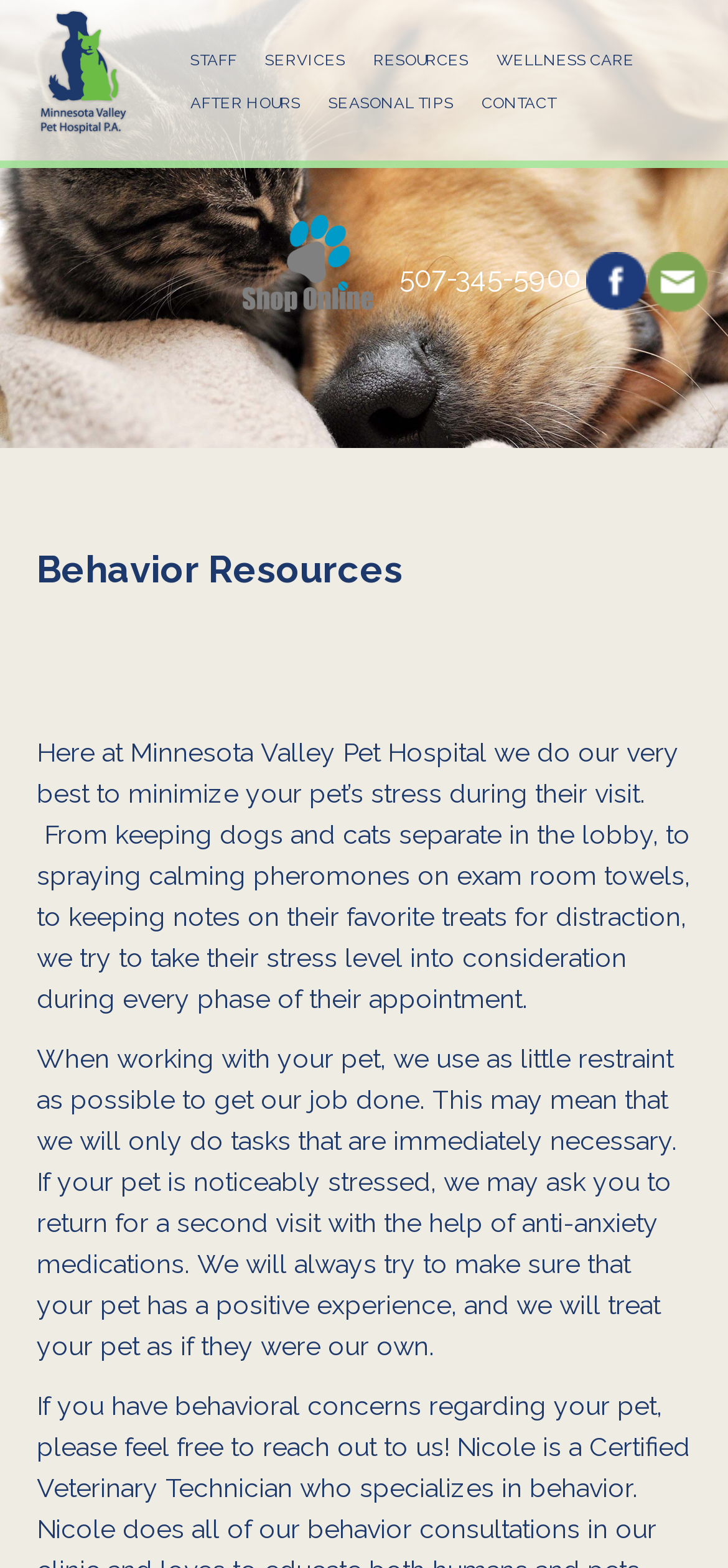How many images are there in the top section of the page?
Answer the question with a single word or phrase derived from the image.

3